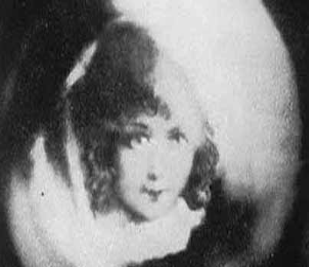In what year was the portrait of Rosalie captured?
Carefully examine the image and provide a detailed answer to the question.

The caption explicitly states that the image depicts an alleged portrait of Rosalie, famously referred to as 'The Spirit Child Rosalie,' captured in 1937.